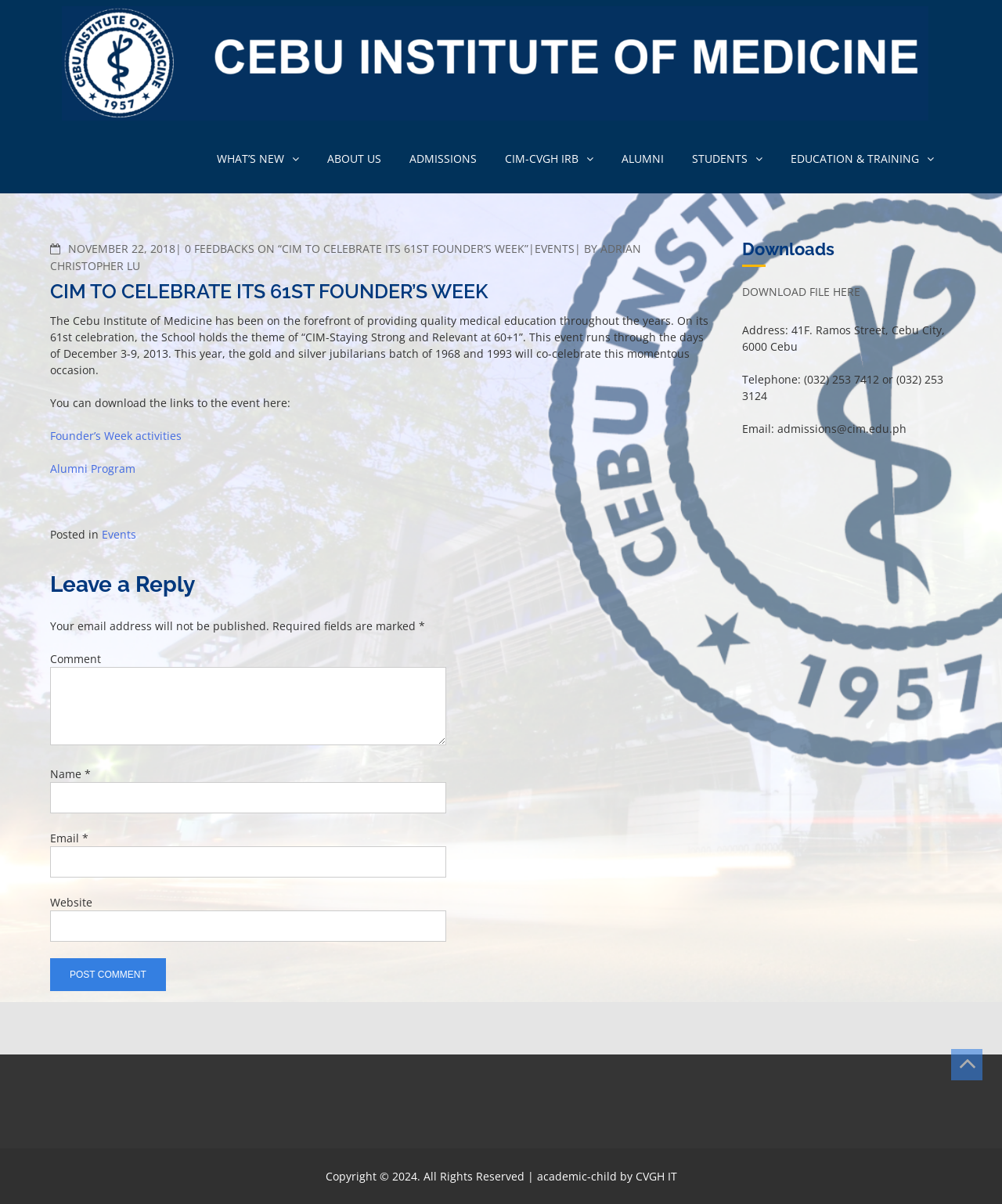Identify the coordinates of the bounding box for the element that must be clicked to accomplish the instruction: "Click on the 'CIM' logo".

[0.062, 0.005, 0.927, 0.1]